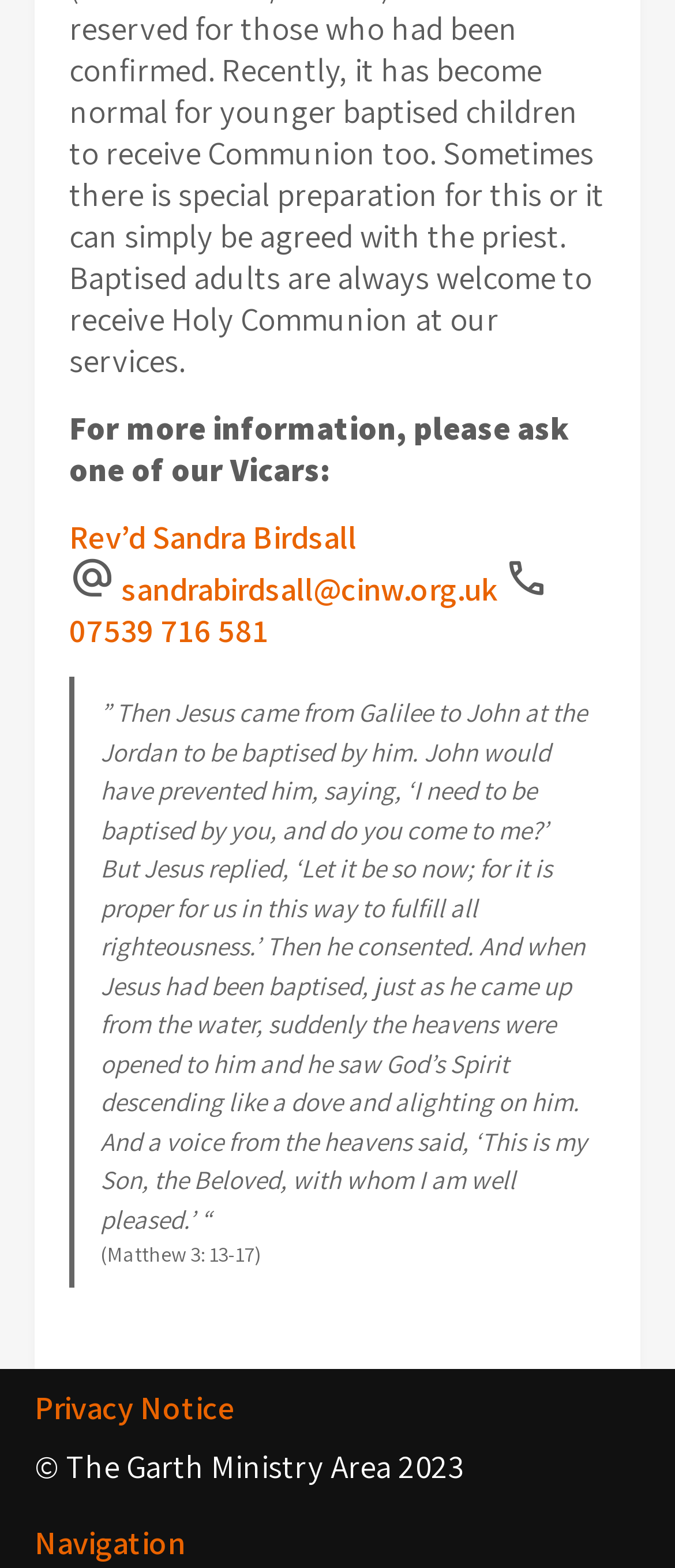What is the Bible verse mentioned on the webpage? Based on the image, give a response in one word or a short phrase.

Matthew 3: 13-17